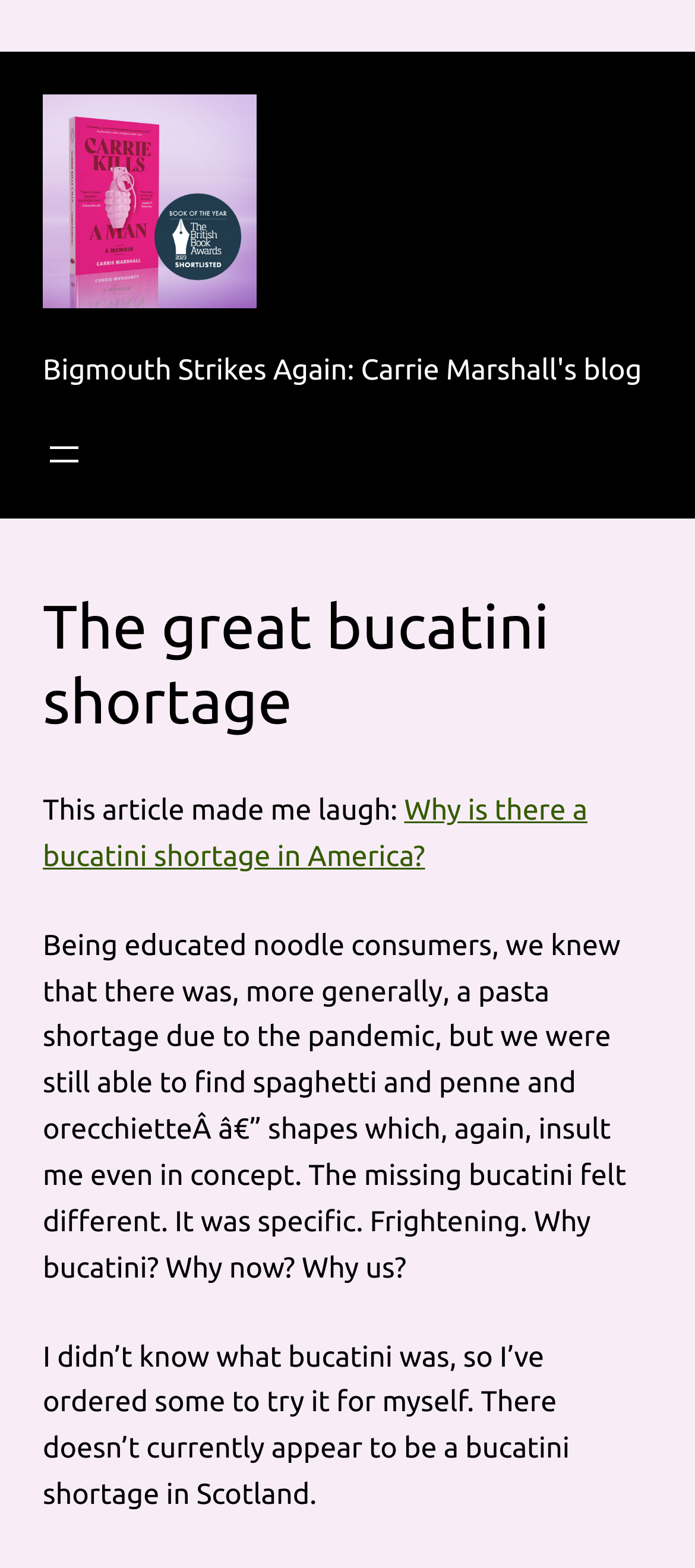Please provide the bounding box coordinates in the format (top-left x, top-left y, bottom-right x, bottom-right y). Remember, all values are floating point numbers between 0 and 1. What is the bounding box coordinate of the region described as: aria-label="Open menu"

[0.062, 0.277, 0.123, 0.304]